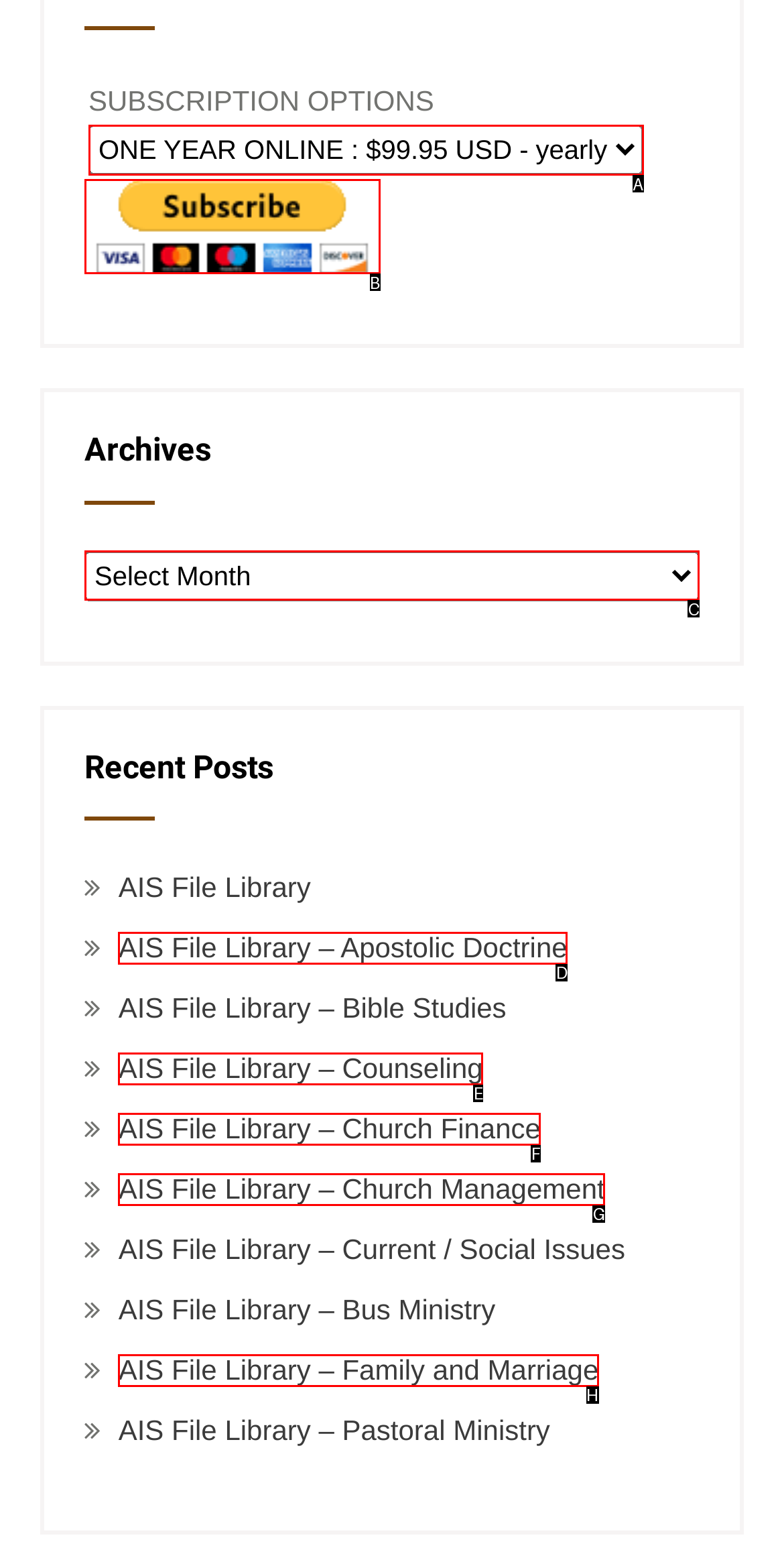Identify the correct UI element to click for this instruction: View archives
Respond with the appropriate option's letter from the provided choices directly.

C